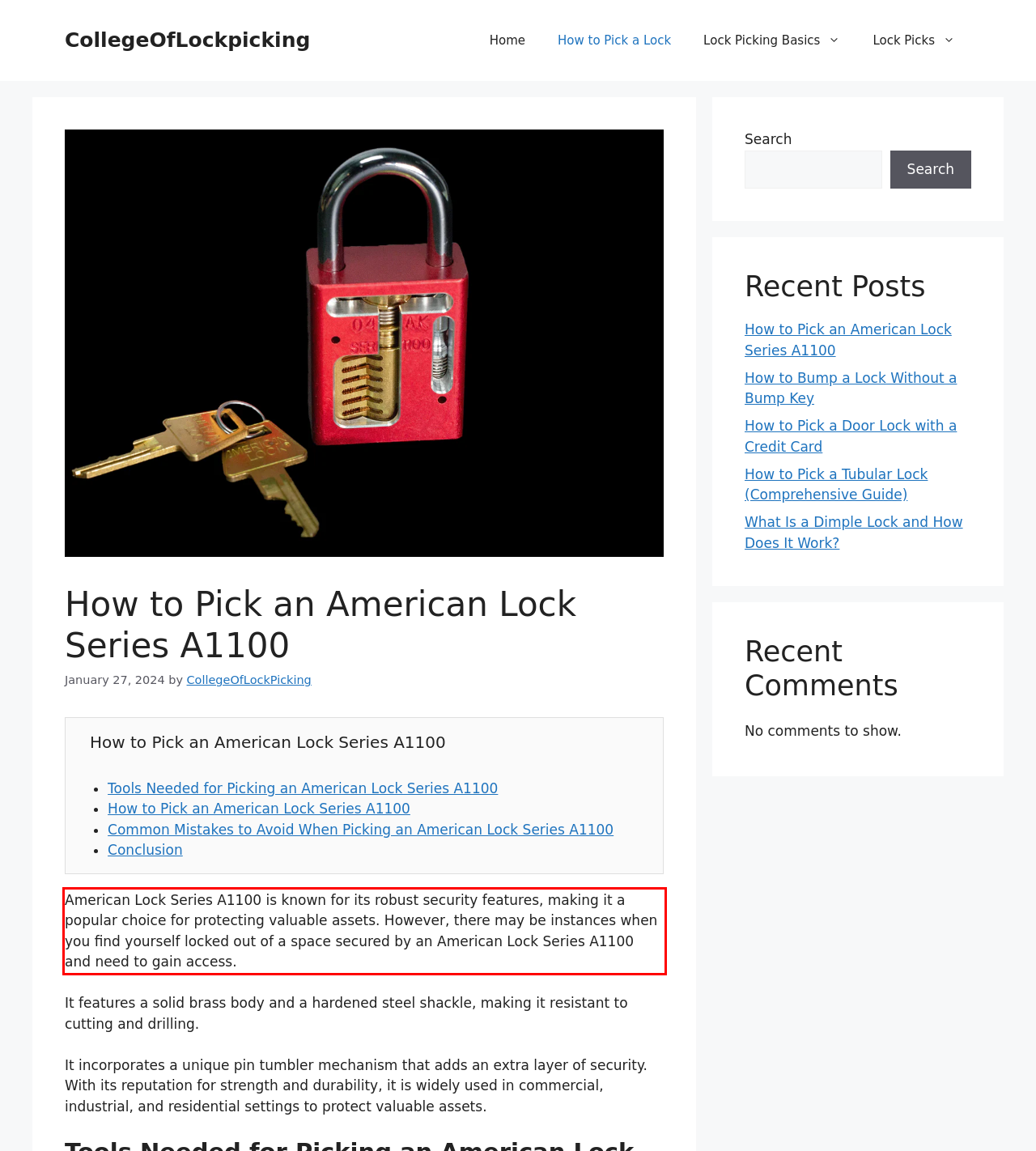Examine the screenshot of the webpage, locate the red bounding box, and generate the text contained within it.

American Lock Series A1100 is known for its robust security features, making it a popular choice for protecting valuable assets. However, there may be instances when you find yourself locked out of a space secured by an American Lock Series A1100 and need to gain access.